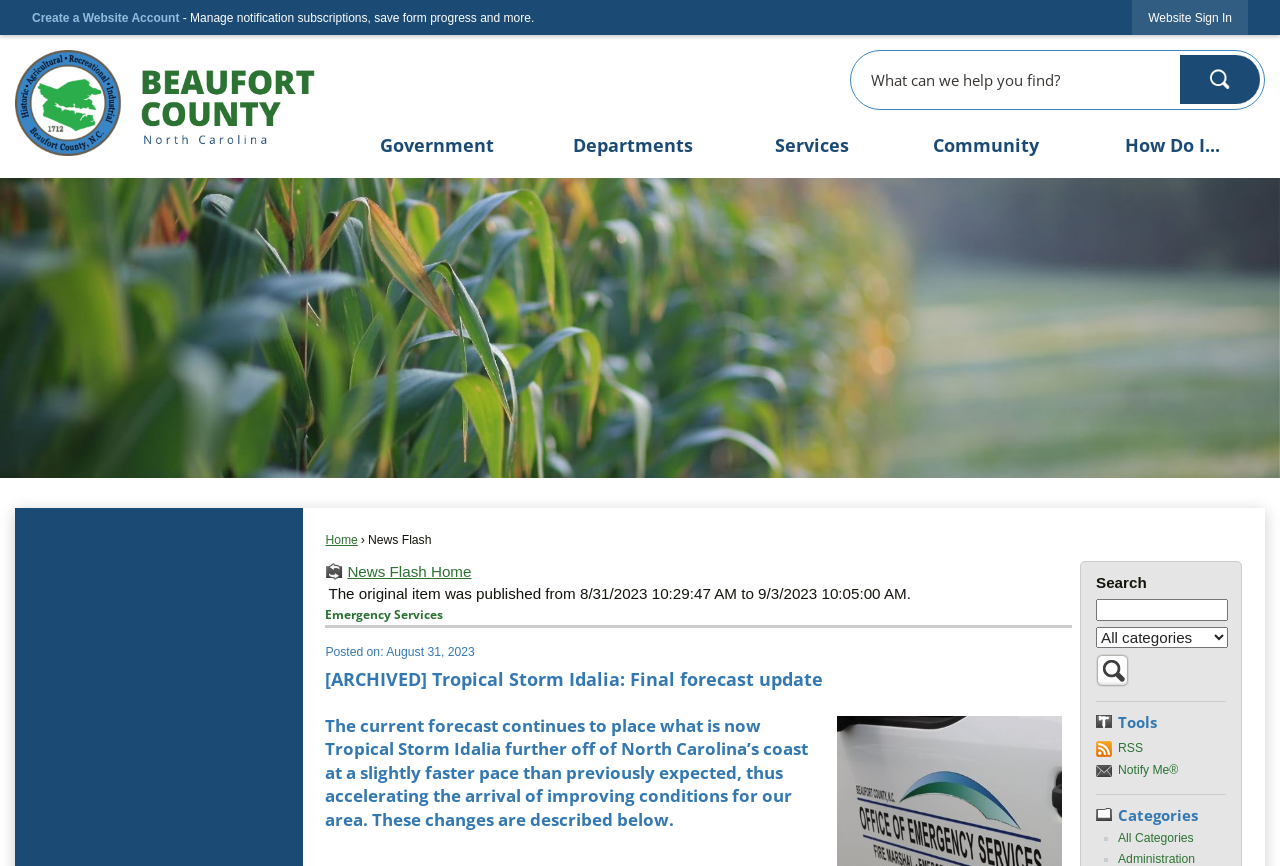Please find the bounding box coordinates of the clickable region needed to complete the following instruction: "Search for Civic Alerts". The bounding box coordinates must consist of four float numbers between 0 and 1, i.e., [left, top, right, bottom].

[0.856, 0.777, 0.882, 0.796]